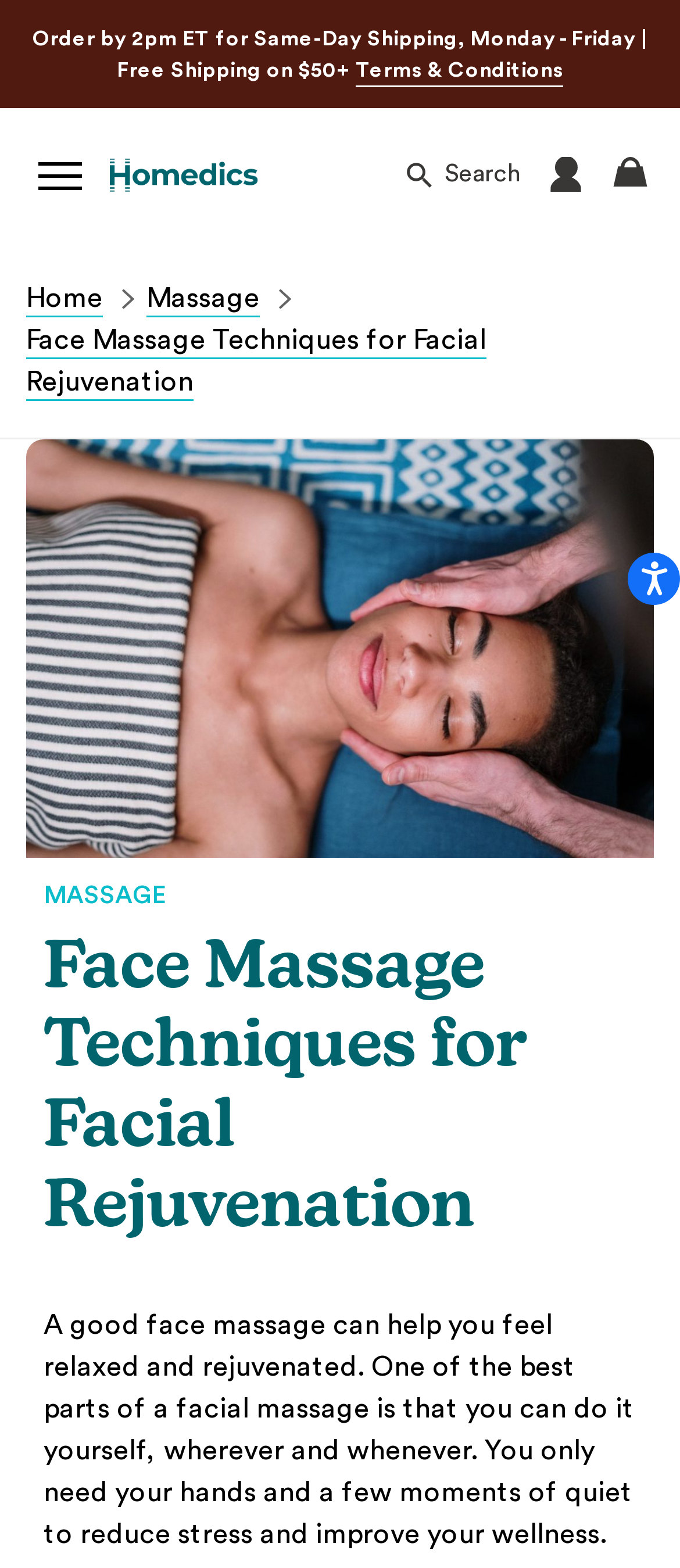What is the name of the blog? Look at the image and give a one-word or short phrase answer.

Homedics Blog